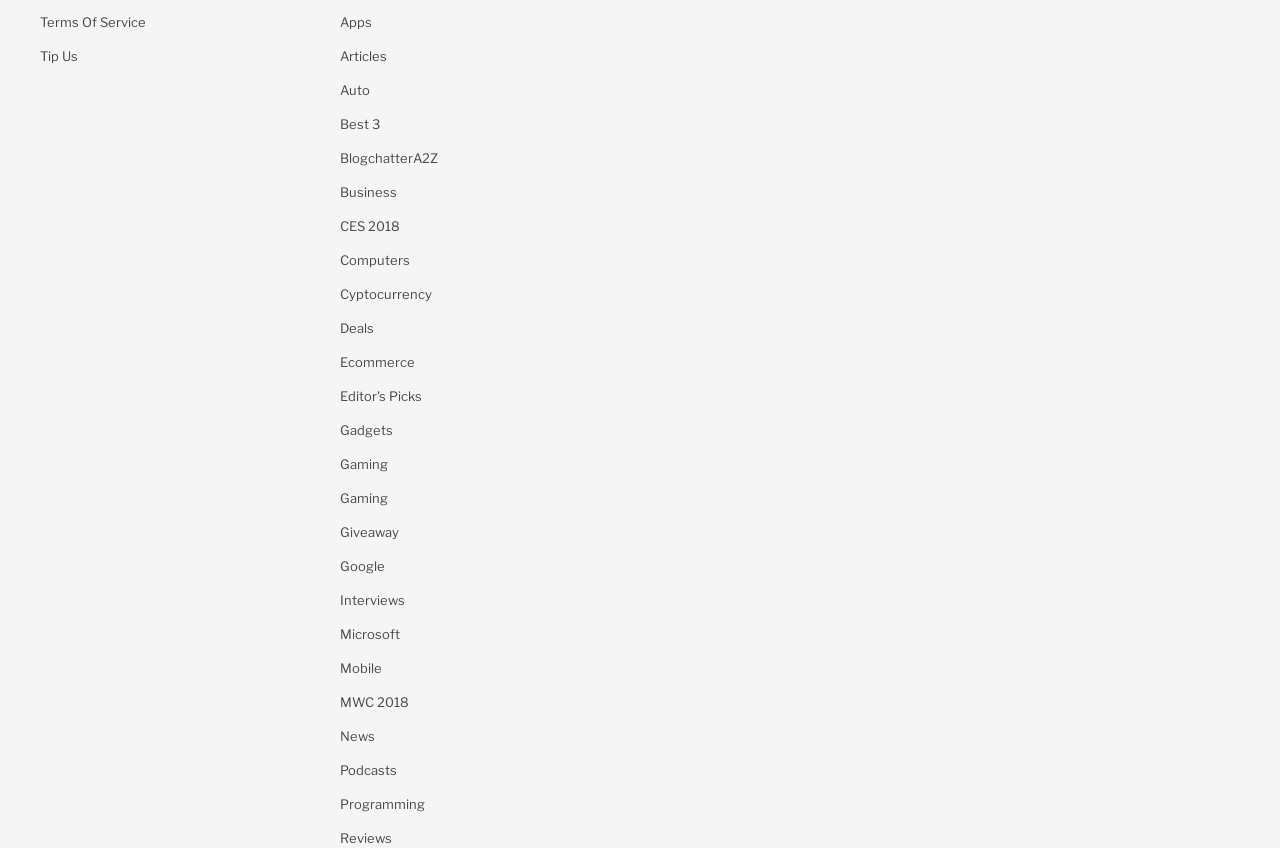Provide the bounding box coordinates for the area that should be clicked to complete the instruction: "Learn about programming".

[0.266, 0.935, 0.473, 0.961]